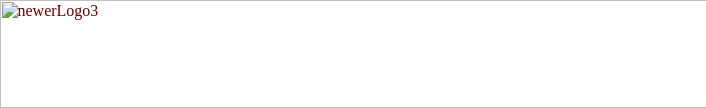Construct a detailed narrative about the image.

The image presents the logo labeled "newerLogo3," which is displayed prominently on a section of the webpage dedicated to the Data Interoperability Workshop FAQs. This logo is likely to serve as a visual representation of the organization or event associated with the workshop, contributing to the overall branding. The dimensions of the logo suggest it is designed to be easily noticeable, enhancing the visual appeal of the FAQ section. The placement of the logo at the top helps establish a connection with the content that follows, drawing attention to the critical information regarding the Data Interoperability Workshop.